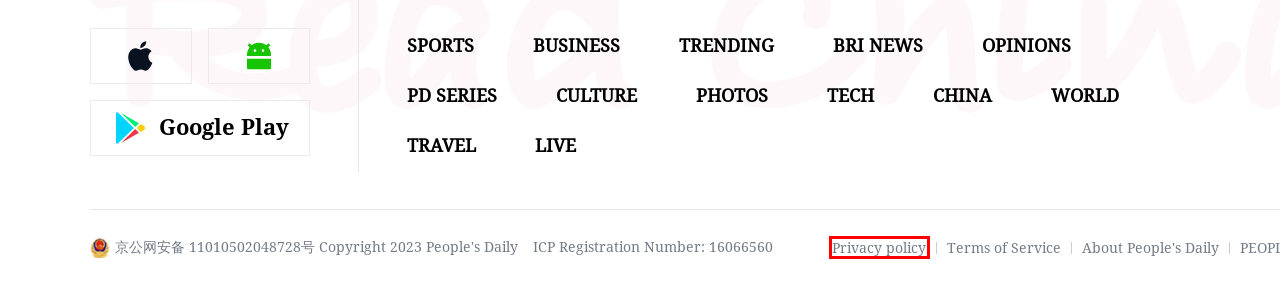You are provided a screenshot of a webpage featuring a red bounding box around a UI element. Choose the webpage description that most accurately represents the new webpage after clicking the element within the red bounding box. Here are the candidates:
A. 全国互联网安全管理平台
B. People's Daily
C. About PeopleDaily
D. People's Daily官方下载-People's Daily app 最新版本免费下载-应用宝官网
E. ‎People's Daily-News from China on the App Store
F. People's Daily English language App - Homepage - Breaking News, China News, World News and Video
G. Privacy policy
H. About Us

G